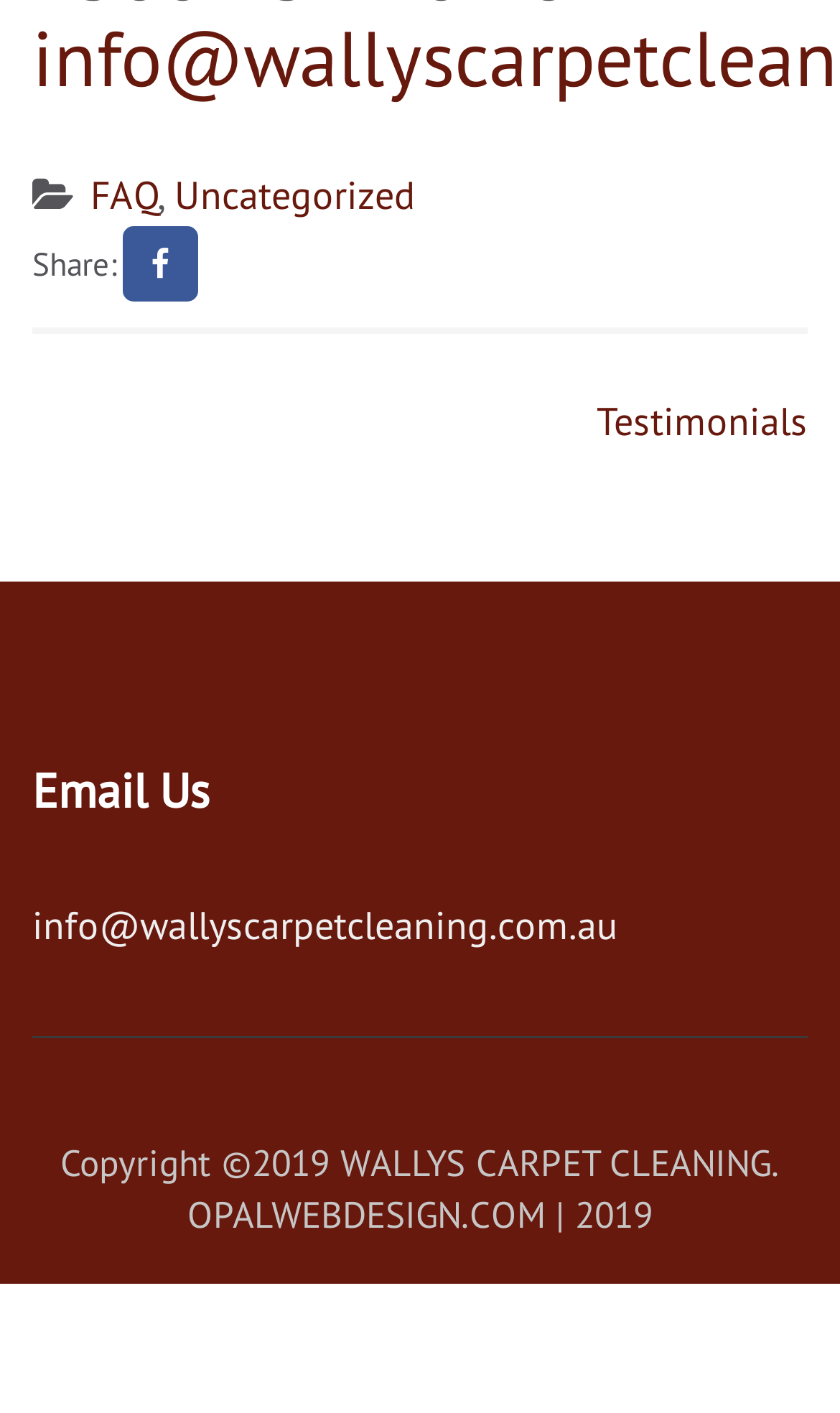Provide a brief response to the question below using one word or phrase:
What is the website of the designer?

OPALWEBDESIGN.COM